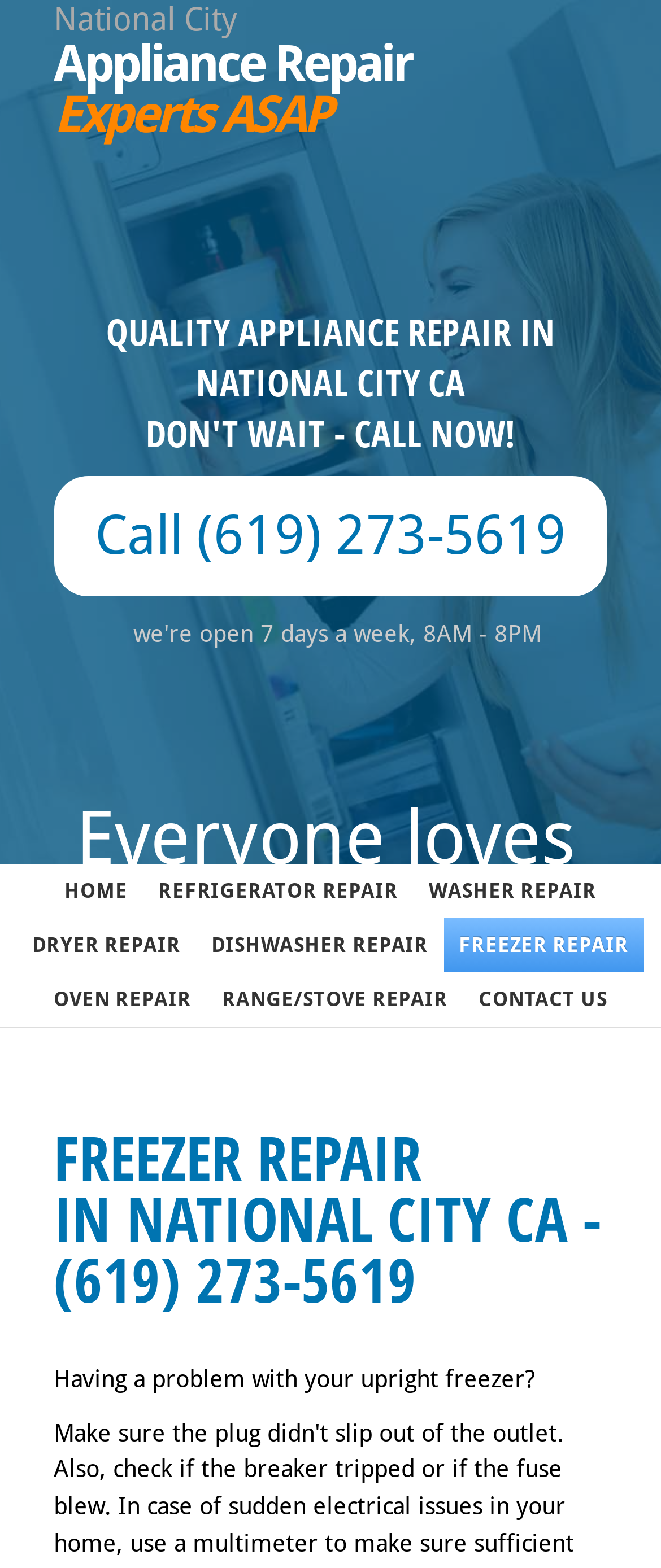Respond with a single word or short phrase to the following question: 
What is the name of the appliance repair experts?

National City Appliance Repair Experts ASAP